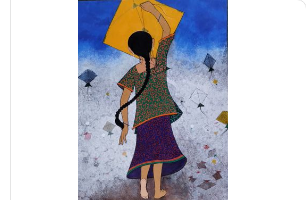What type of painting is 'Flying Up'?
Using the information from the image, give a concise answer in one word or a short phrase.

Acrylic on canvas